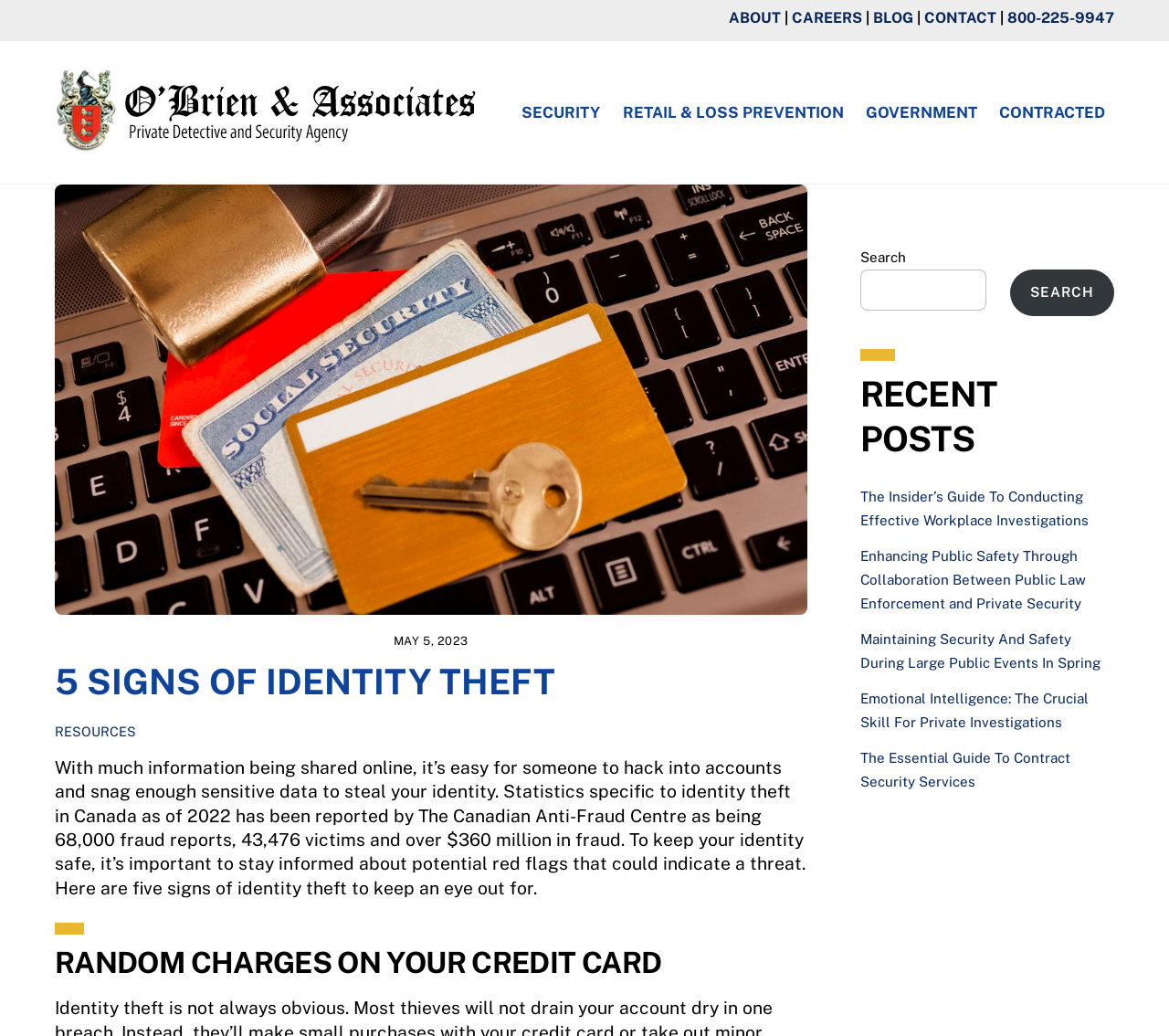Determine and generate the text content of the webpage's headline.

5 SIGNS OF IDENTITY THEFT